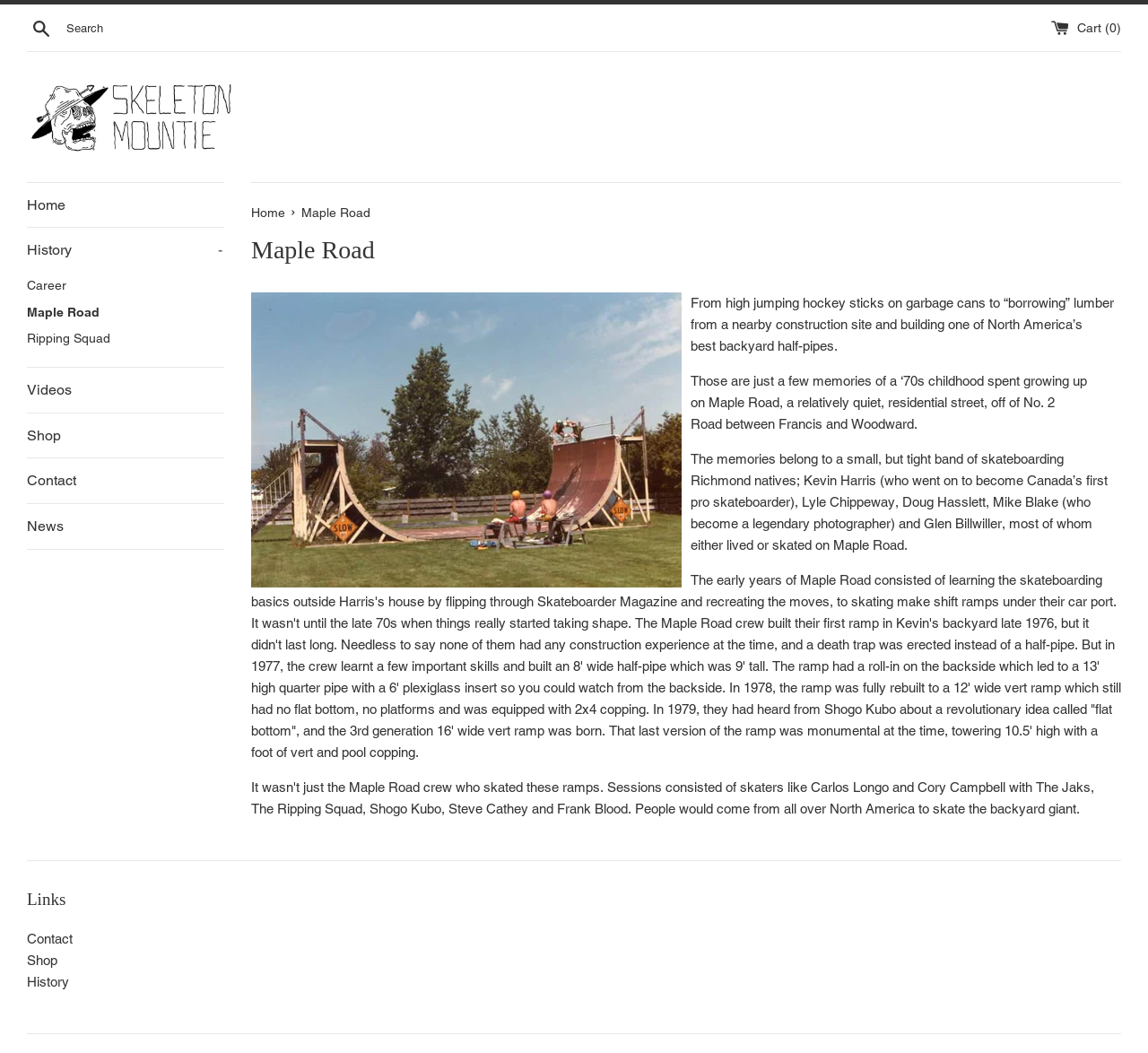Explain the webpage's design and content in an elaborate manner.

The webpage is about Kevin Harris, a professional skateboarder, and his official website. At the top left, there is a search bar with a search button and a search box. Next to it, there is a link to the cart with a count of zero items. A horizontal separator line divides the top section from the rest of the page.

Below the separator, there is a link to the website's homepage, accompanied by an image with the same name. To the right of the image, there is a vertical menu with links to various sections of the website, including Home, History, Career, Maple Road, Ripping Squad, Videos, Shop, and Contact.

The main content of the webpage is divided into two sections. The left section contains a navigation menu with links to Home and Maple Road. The right section has a heading "Maple Road" and an image below it. There are three paragraphs of text that describe Kevin Harris' childhood and his experiences with skateboarding on Maple Road. The text mentions how he and his friends built a half-pipe in their backyard and the evolution of the ramp over the years.

At the bottom of the page, there is a horizontal separator line, followed by a heading "Links" and three links to Contact, Shop, and History. Another horizontal separator line marks the end of the page.